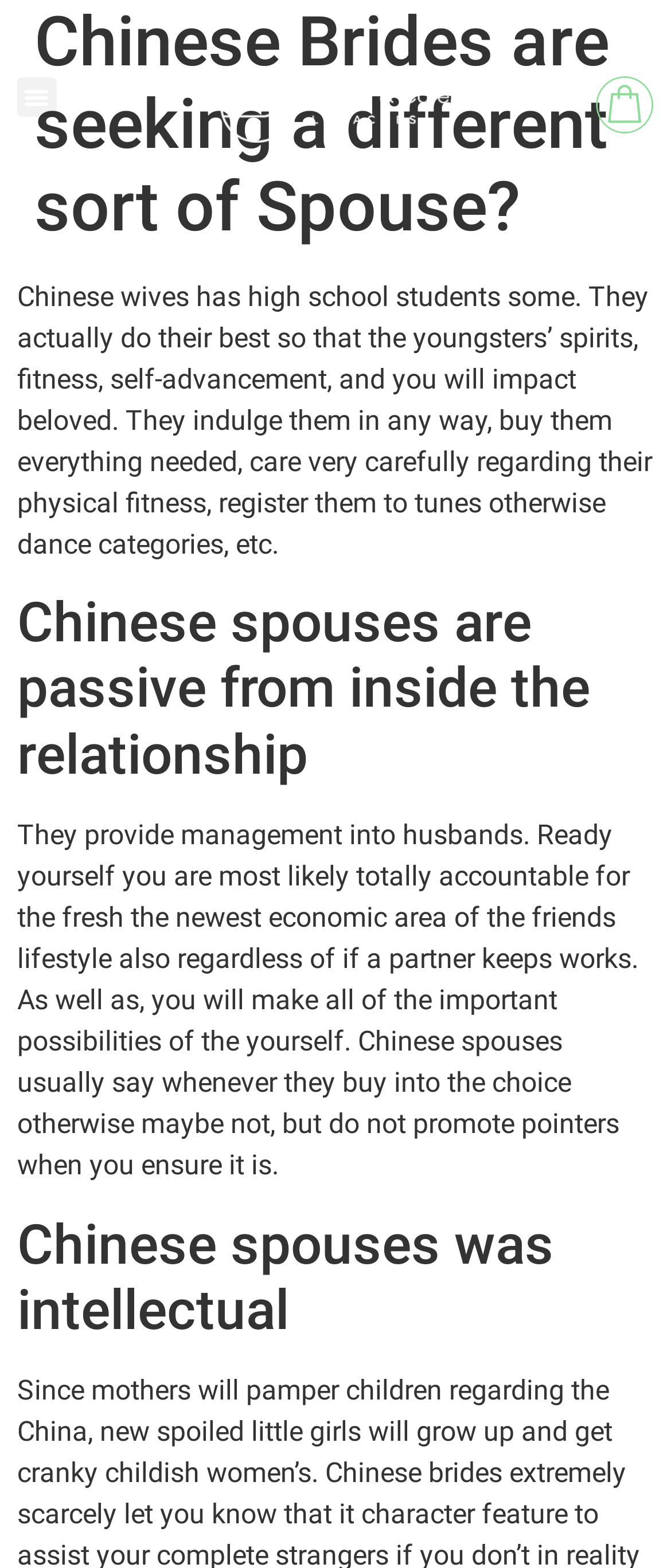Using the given description, provide the bounding box coordinates formatted as (top-left x, top-left y, bottom-right x, bottom-right y), with all values being floating point numbers between 0 and 1. Description: Menu

[0.026, 0.049, 0.083, 0.074]